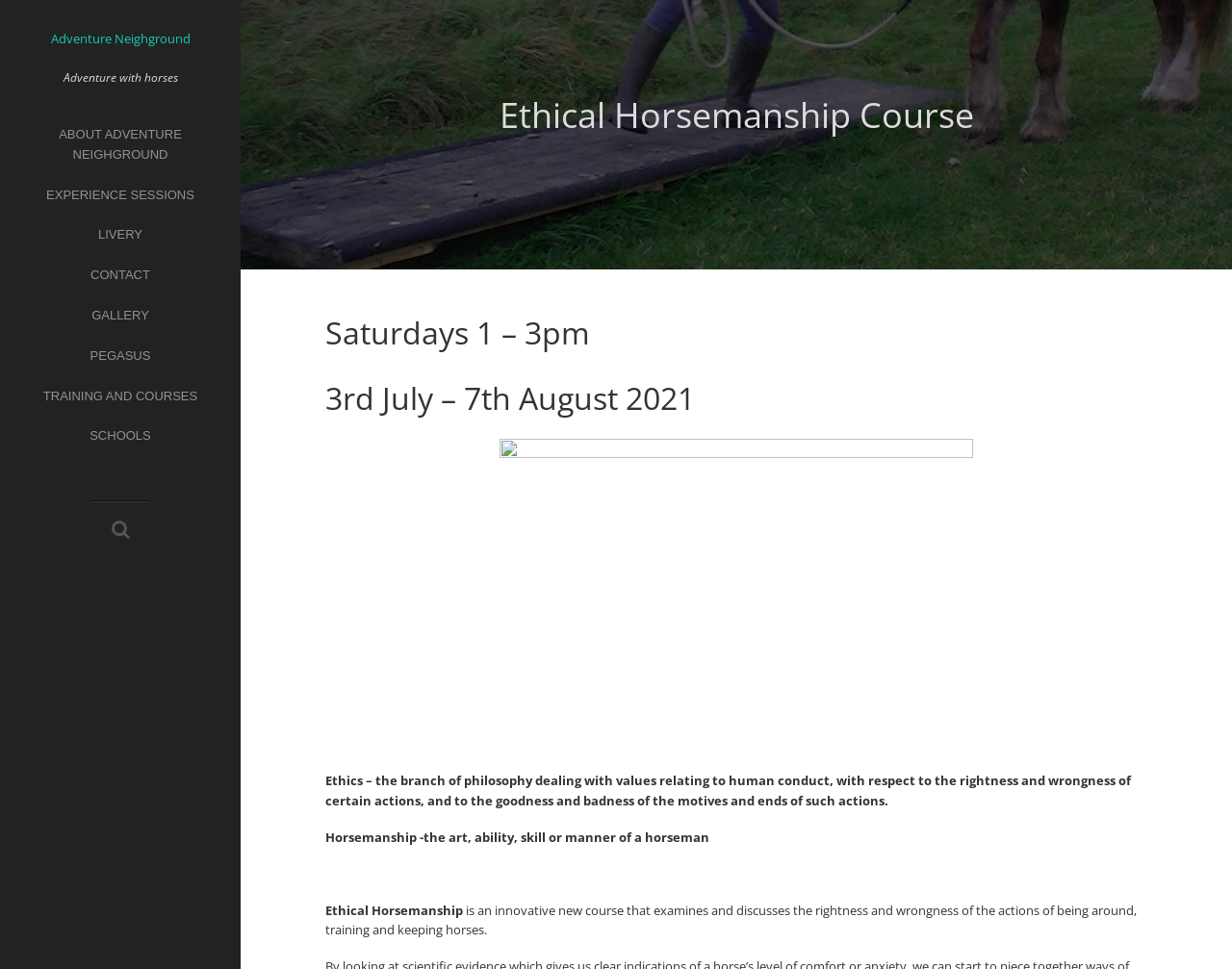Identify the bounding box coordinates of the section to be clicked to complete the task described by the following instruction: "go to GALLERY". The coordinates should be four float numbers between 0 and 1, formatted as [left, top, right, bottom].

[0.0, 0.306, 0.195, 0.346]